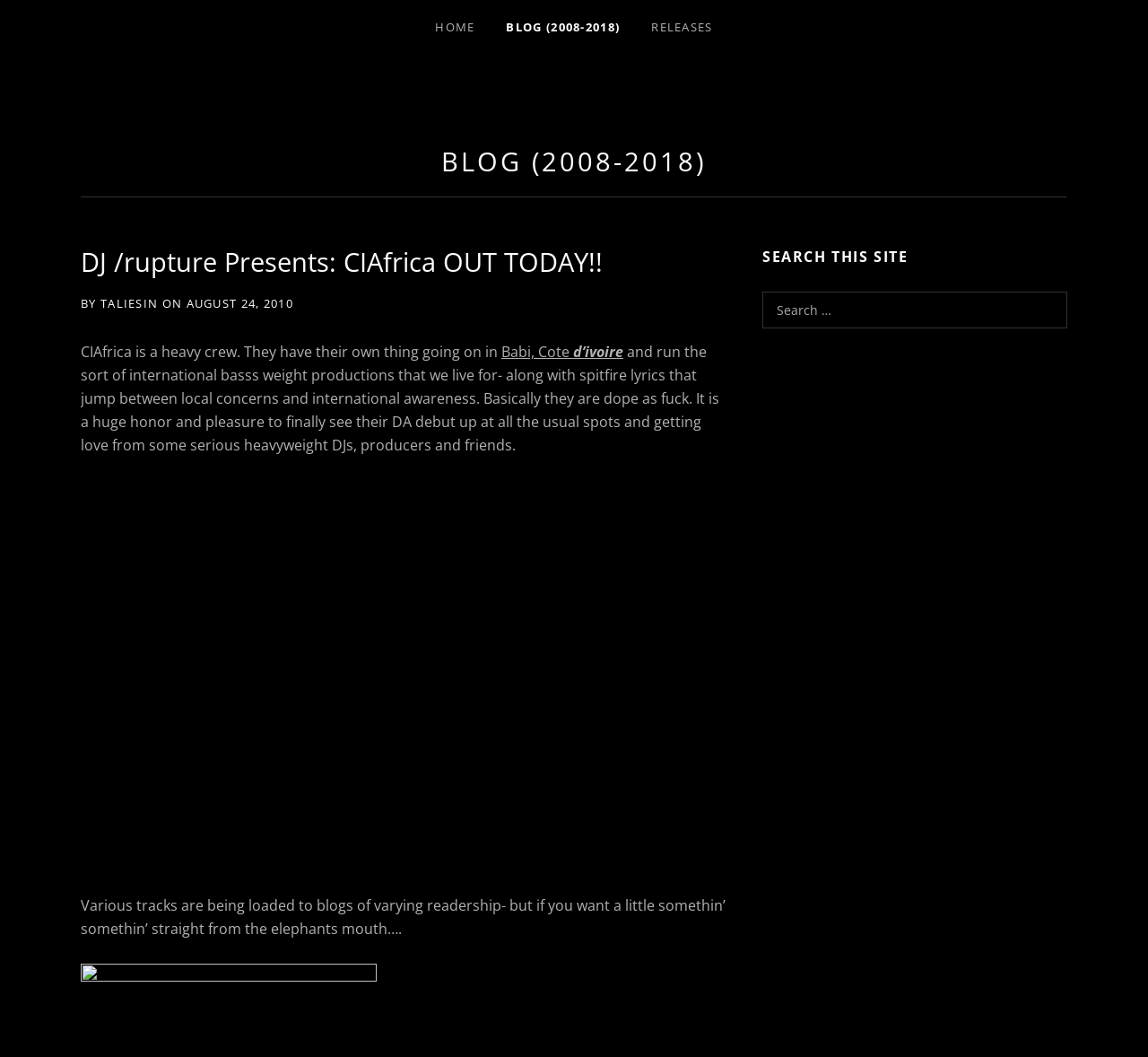Given the element description, predict the bounding box coordinates in the format (top-left x, top-left y, bottom-right x, bottom-right y), using floating point numbers between 0 and 1: August 24, 2010August 24, 2010

[0.162, 0.279, 0.256, 0.295]